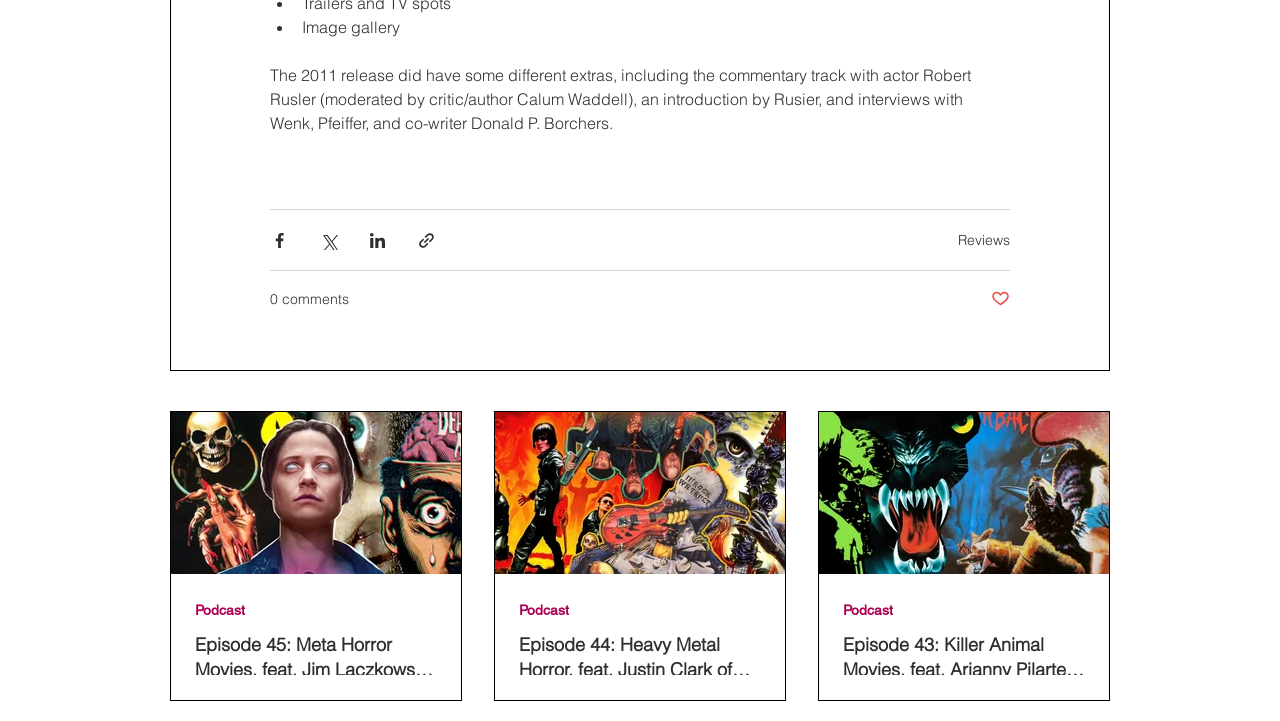What is the title of the image gallery?
Please answer the question as detailed as possible.

The title of the image gallery can be found in the StaticText element with the text 'Image gallery' at coordinates [0.236, 0.024, 0.312, 0.051].